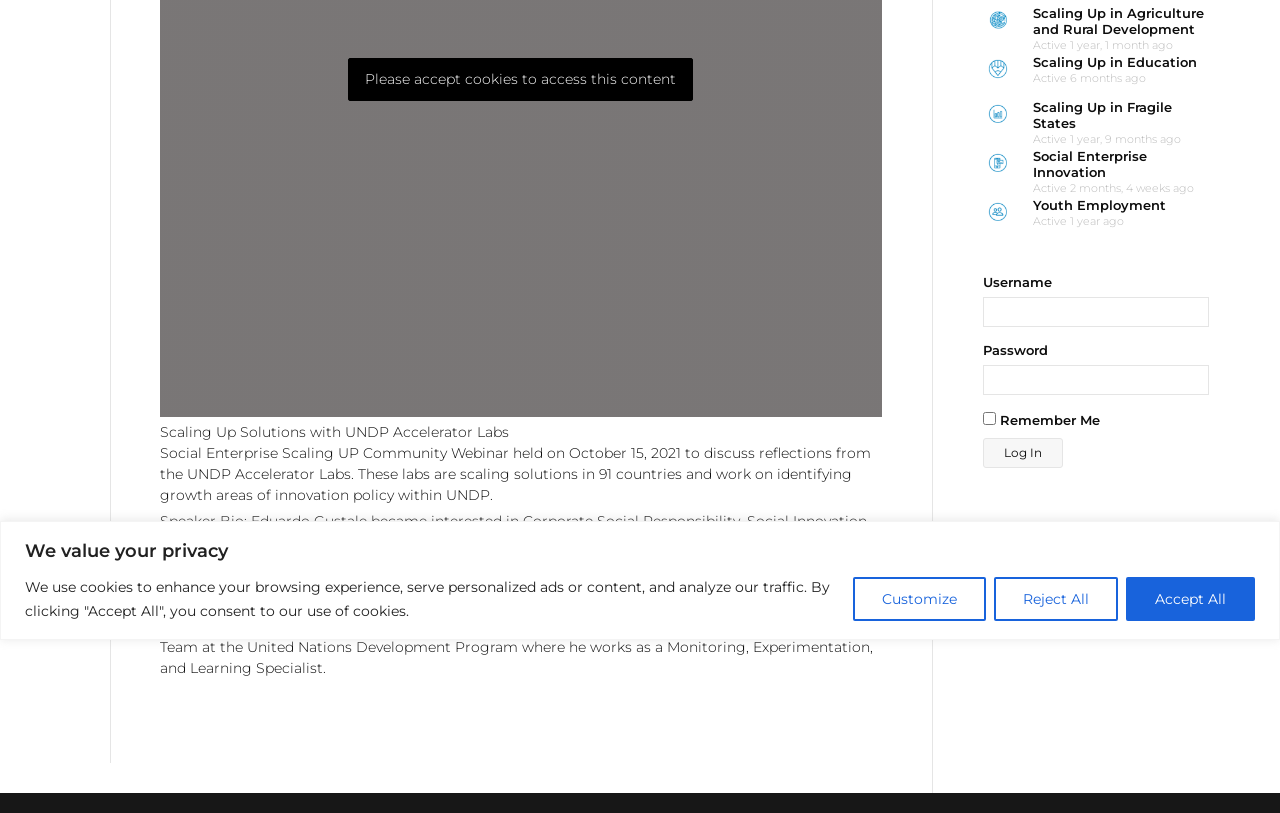Given the element description "parent_node: Username name="wp-submit" value="Log In"" in the screenshot, predict the bounding box coordinates of that UI element.

[0.768, 0.539, 0.83, 0.576]